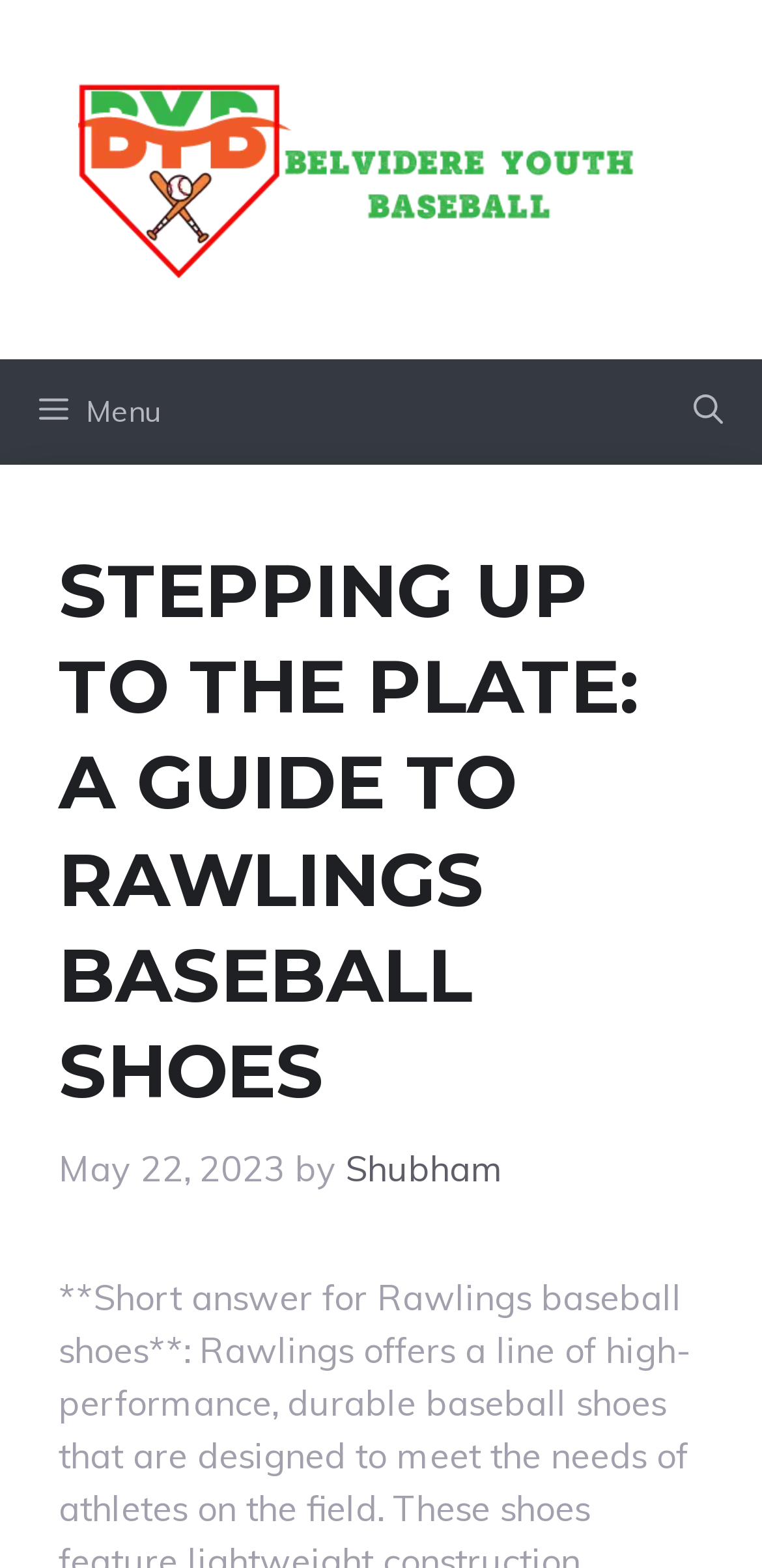Using the provided element description, identify the bounding box coordinates as (top-left x, top-left y, bottom-right x, bottom-right y). Ensure all values are between 0 and 1. Description: aria-label="Facebook"

None